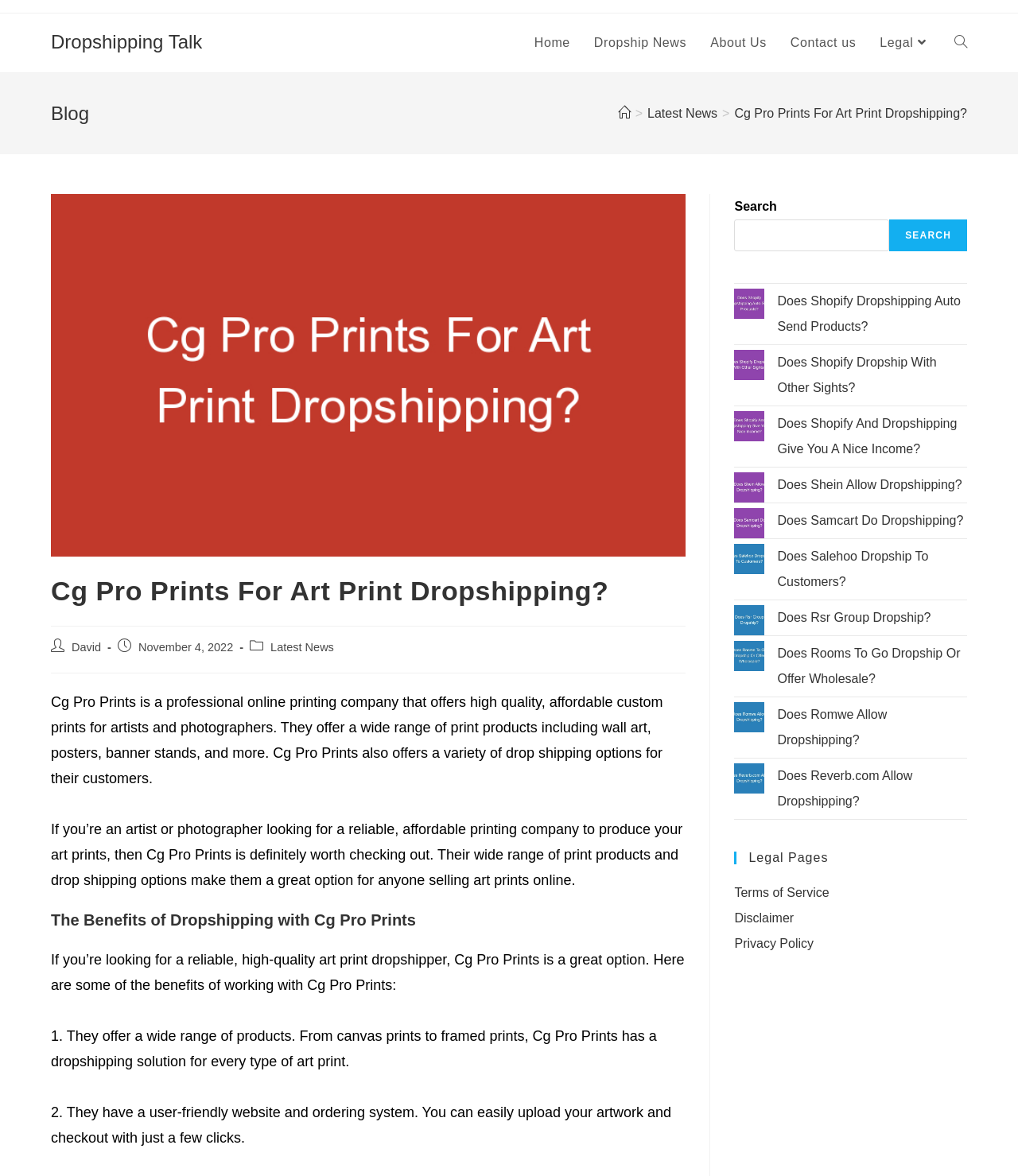What is the benefit of working with Cg Pro Prints?
Give a thorough and detailed response to the question.

The benefit of working with Cg Pro Prints can be found in the text 'If you’re looking for a reliable, high-quality art print dropshipper, Cg Pro Prints is a great option. Here are some of the benefits of working with Cg Pro Prints: 1. They offer a wide range of products.'.